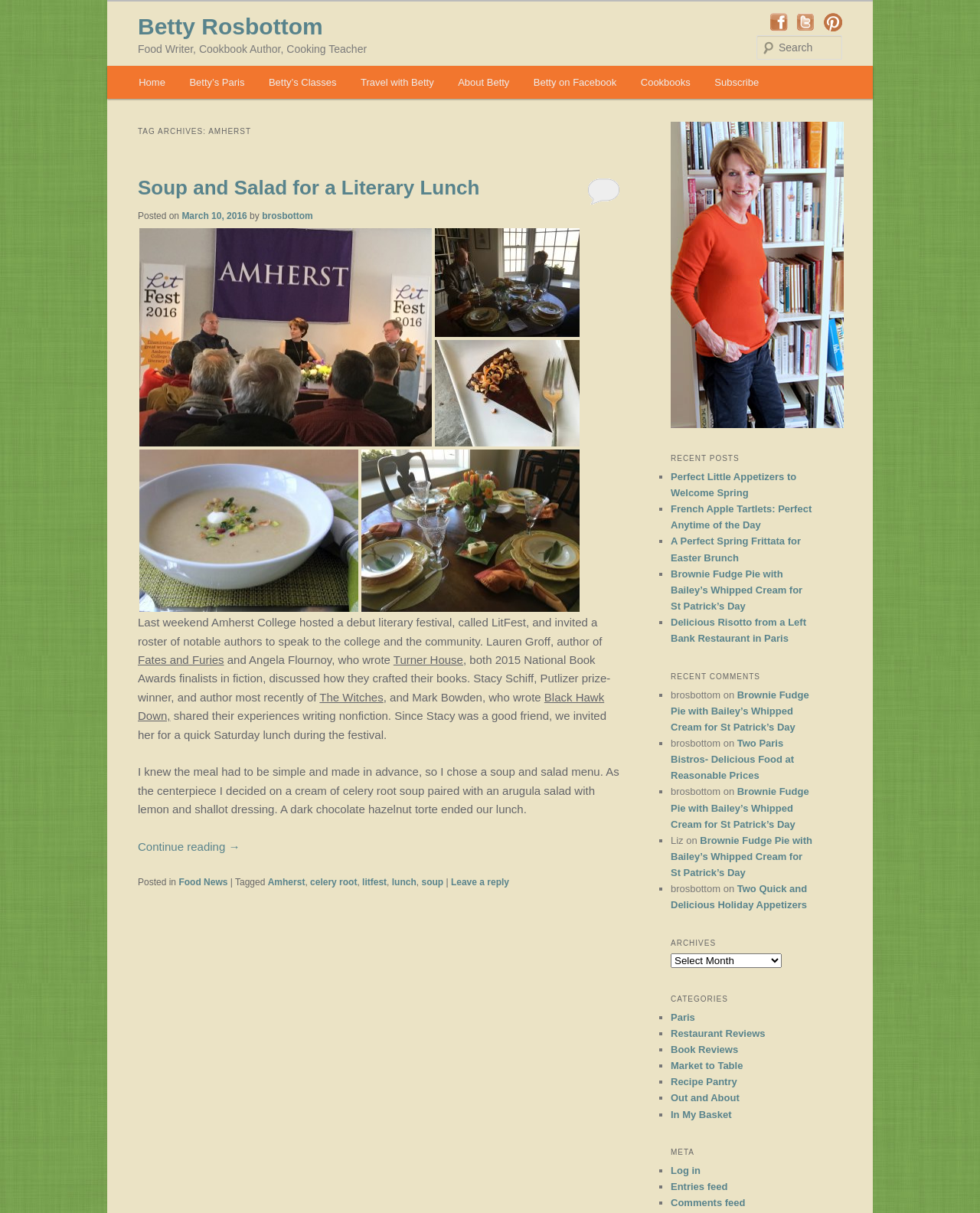What is the name of the dark chocolate dessert mentioned in the article?
Refer to the image and provide a detailed answer to the question.

The name of the dark chocolate dessert mentioned in the article can be found in the text of the article, which mentions 'a dark chocolate hazelnut torte ended our lunch'. This indicates that the dessert is a dark chocolate hazelnut torte.